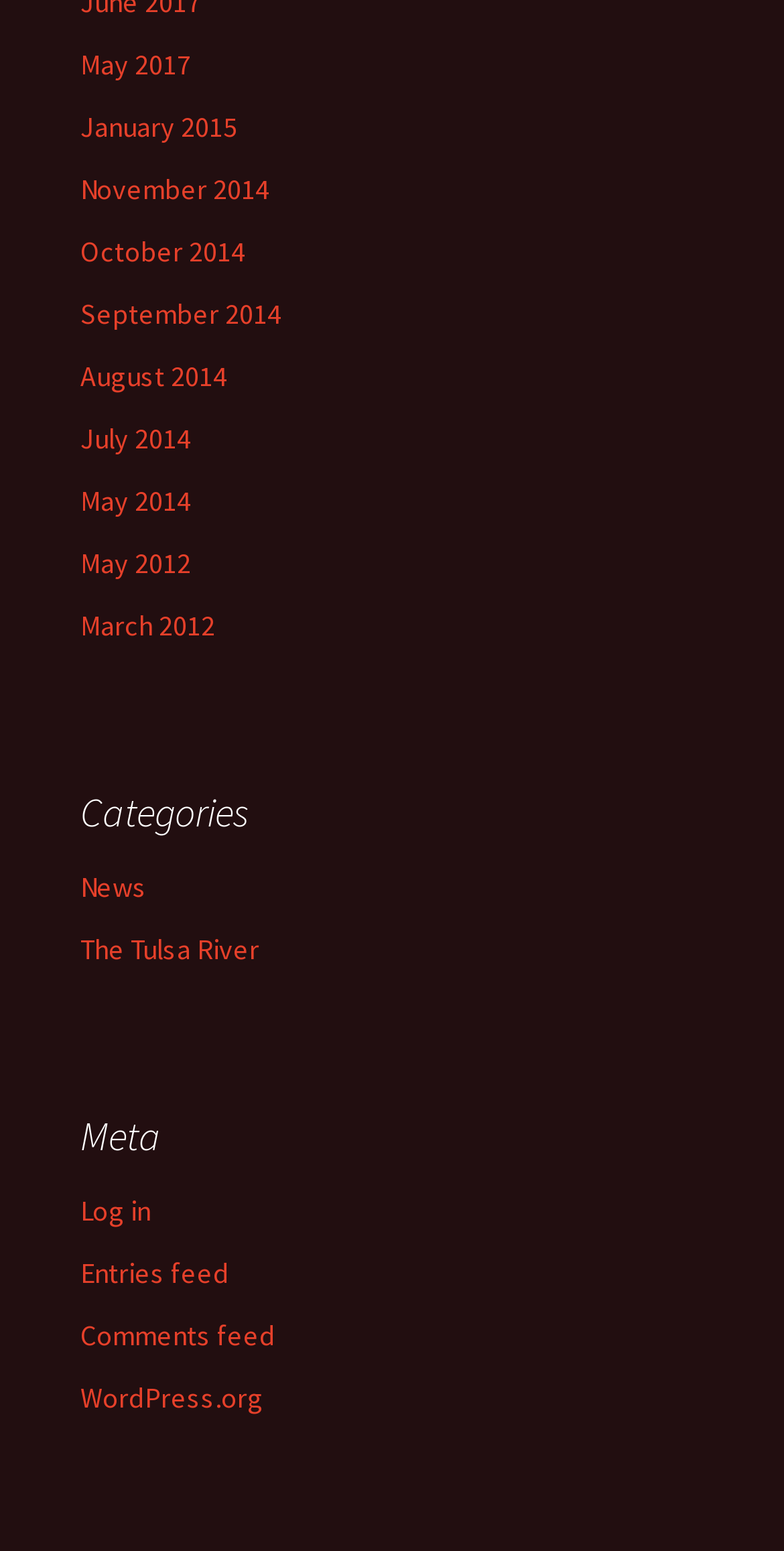Please identify the bounding box coordinates of the clickable element to fulfill the following instruction: "View comments feed". The coordinates should be four float numbers between 0 and 1, i.e., [left, top, right, bottom].

[0.103, 0.849, 0.351, 0.872]